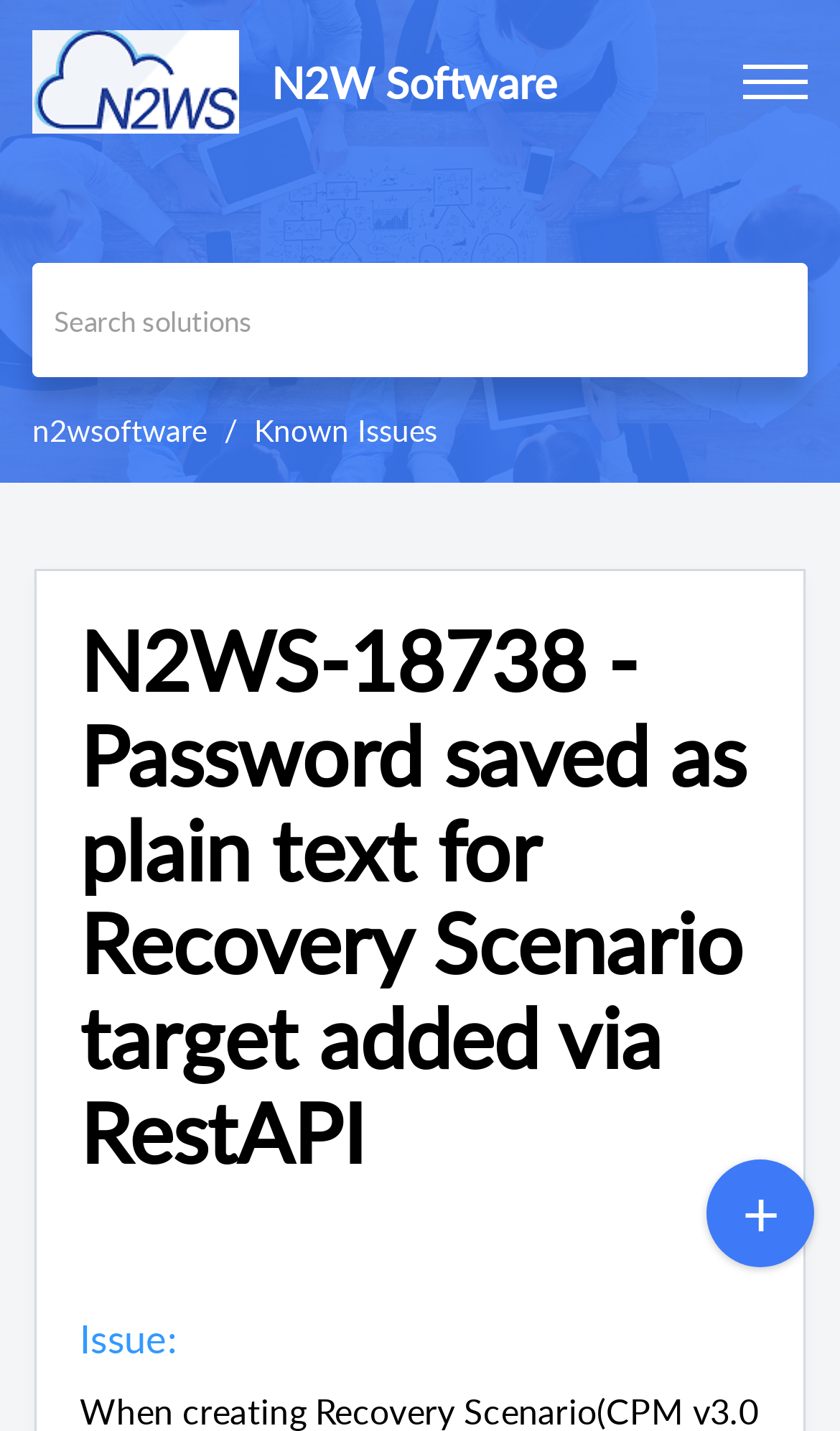What is the name of the software?
Please utilize the information in the image to give a detailed response to the question.

I found the name of the software by looking at the top-left corner of the webpage, where there is a link and an image with the text 'N2W Software home'. This suggests that the software is called N2W Software.